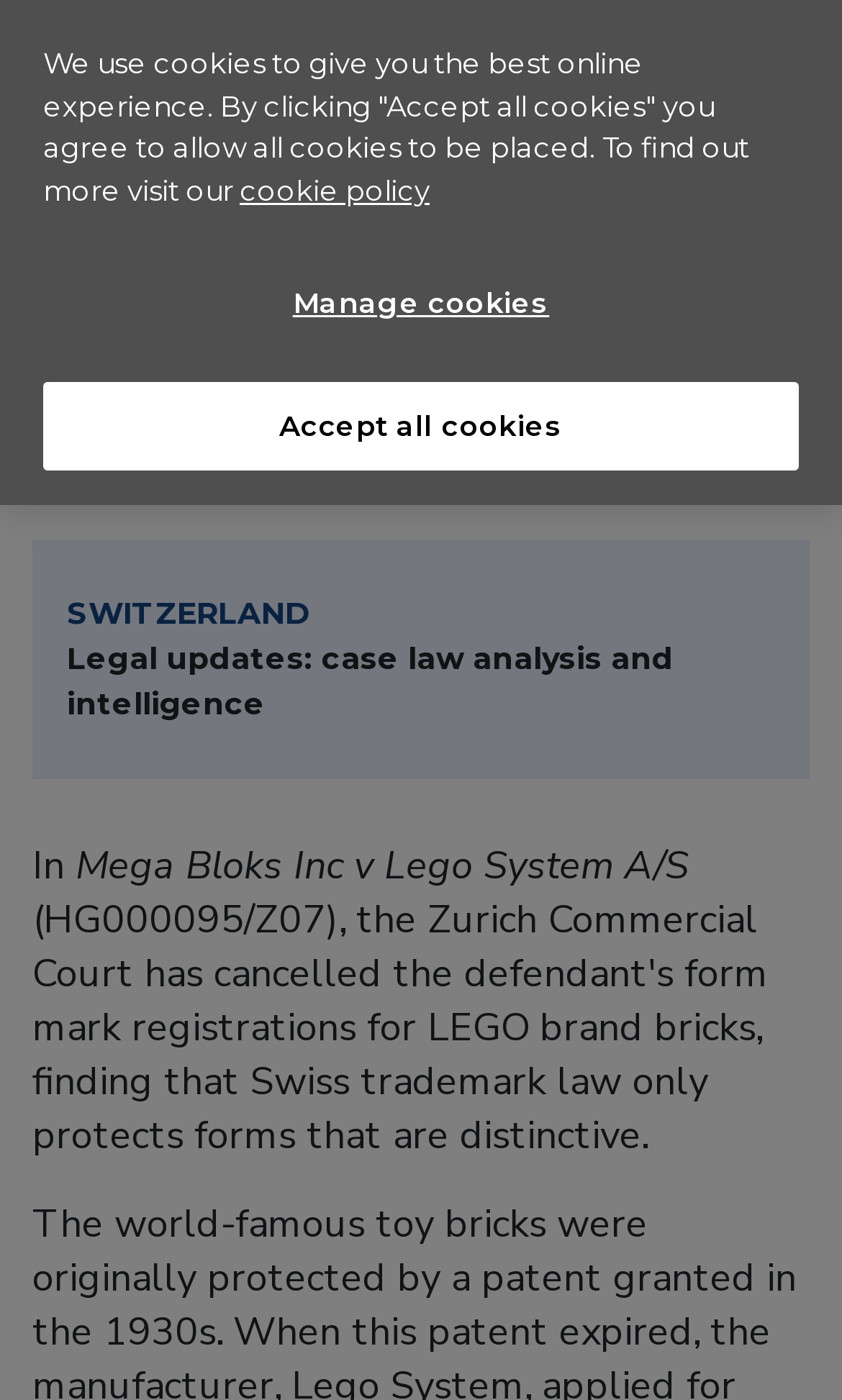Locate the primary headline on the webpage and provide its text.

No form mark protection for LEGO